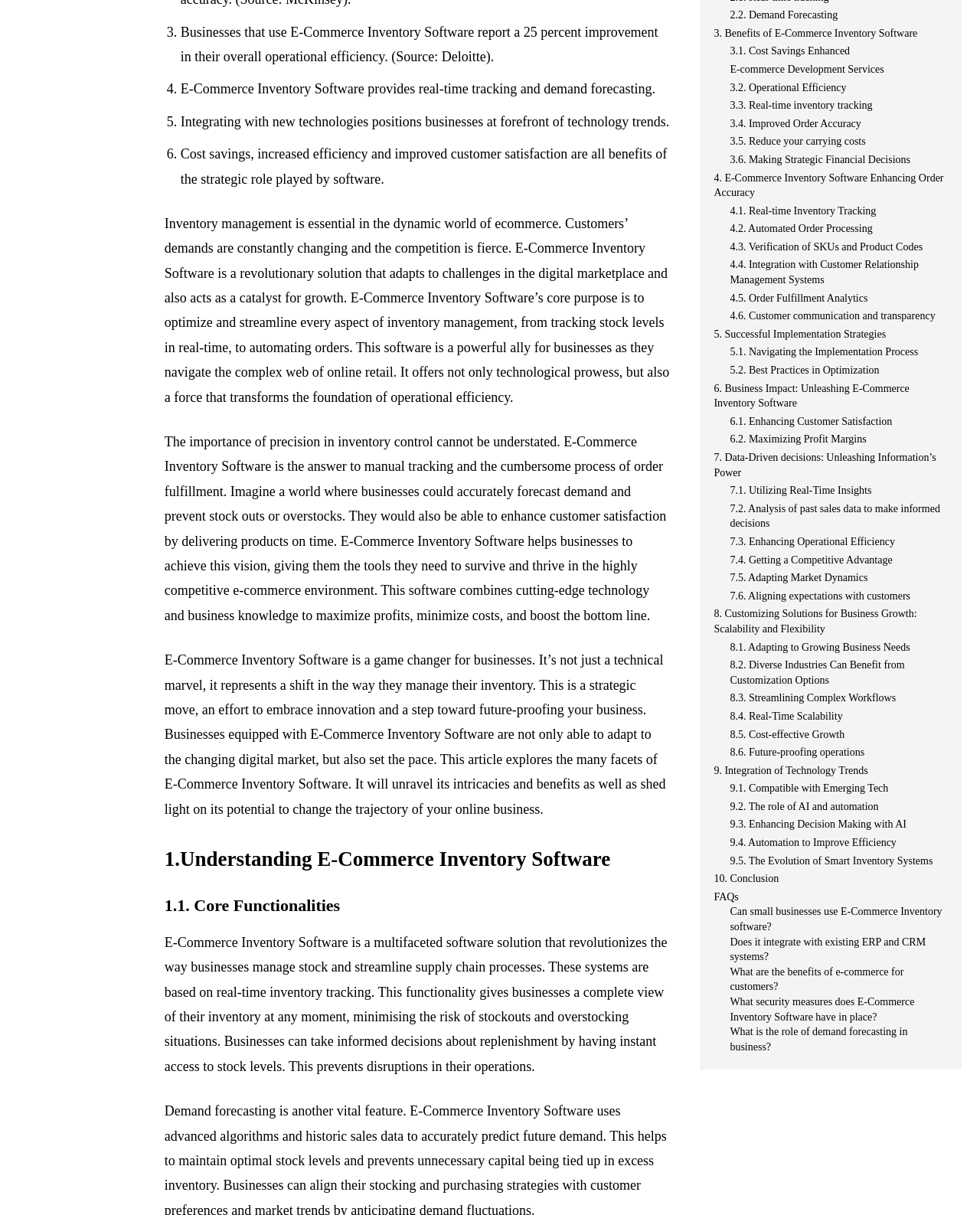Locate the bounding box of the UI element described by: "5. Successful Implementation Strategies" in the given webpage screenshot.

[0.728, 0.269, 0.967, 0.281]